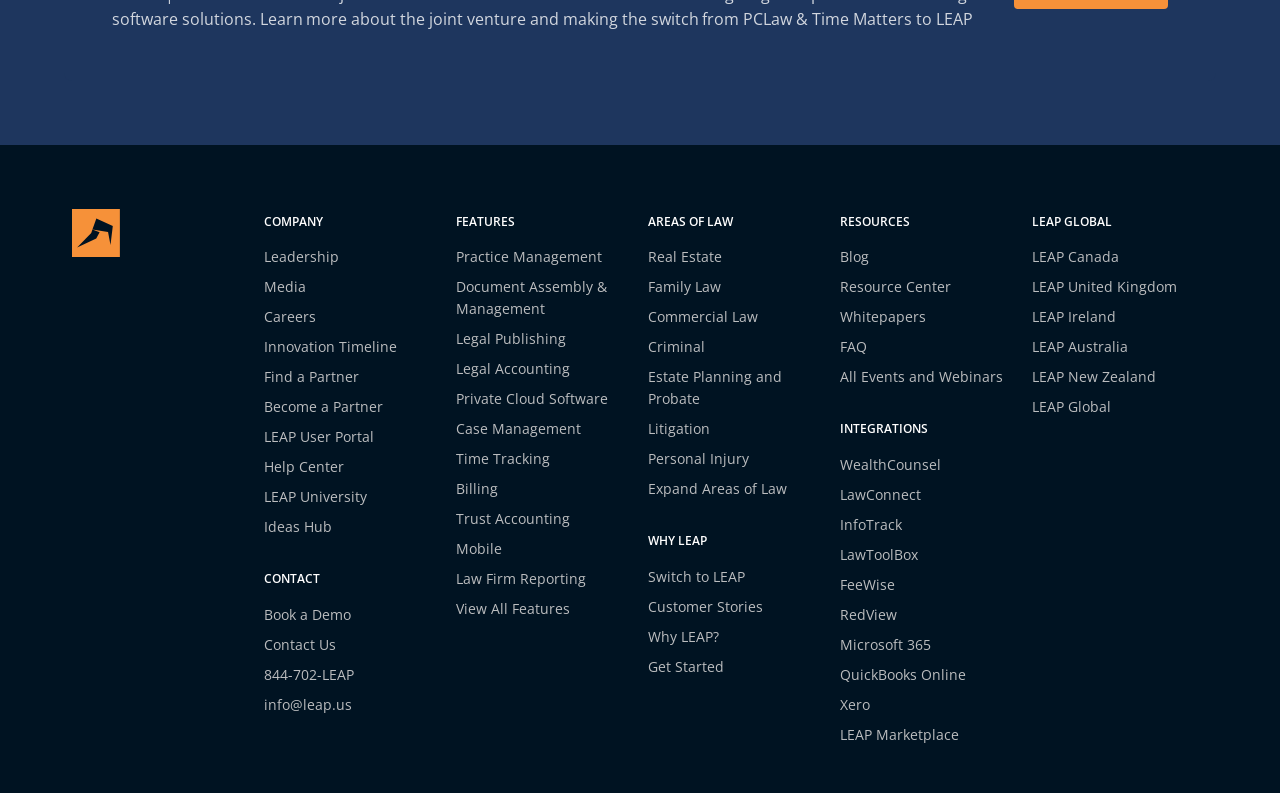Please determine the bounding box coordinates of the clickable area required to carry out the following instruction: "Click on the 'COMPANY' heading". The coordinates must be four float numbers between 0 and 1, represented as [left, top, right, bottom].

[0.206, 0.263, 0.31, 0.296]